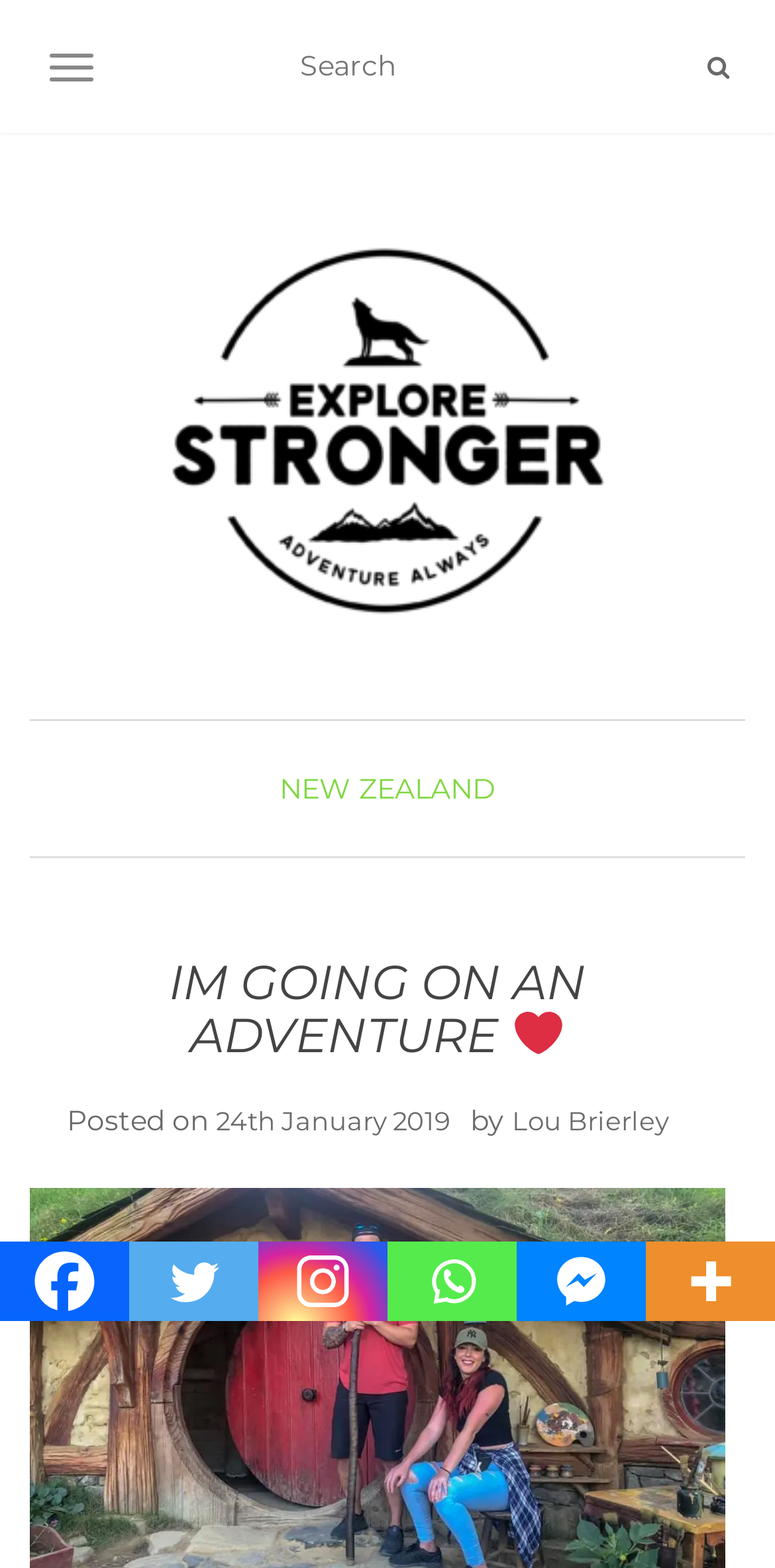What is the text on the button at the top left?
Using the visual information, reply with a single word or short phrase.

TOGGLE NAVIGATION